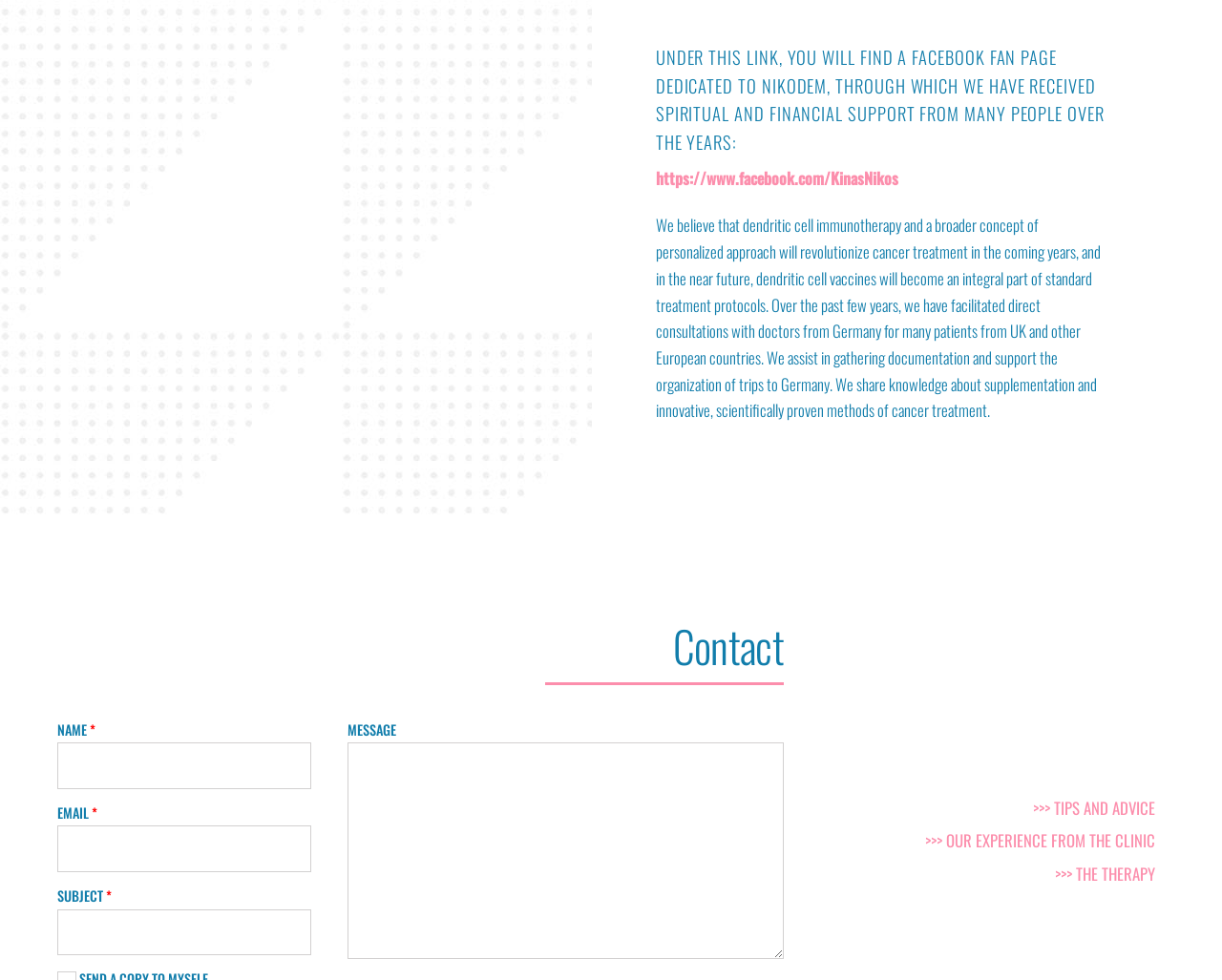Identify the bounding box coordinates of the part that should be clicked to carry out this instruction: "visit Nikodem's Facebook fan page".

[0.537, 0.169, 0.735, 0.194]